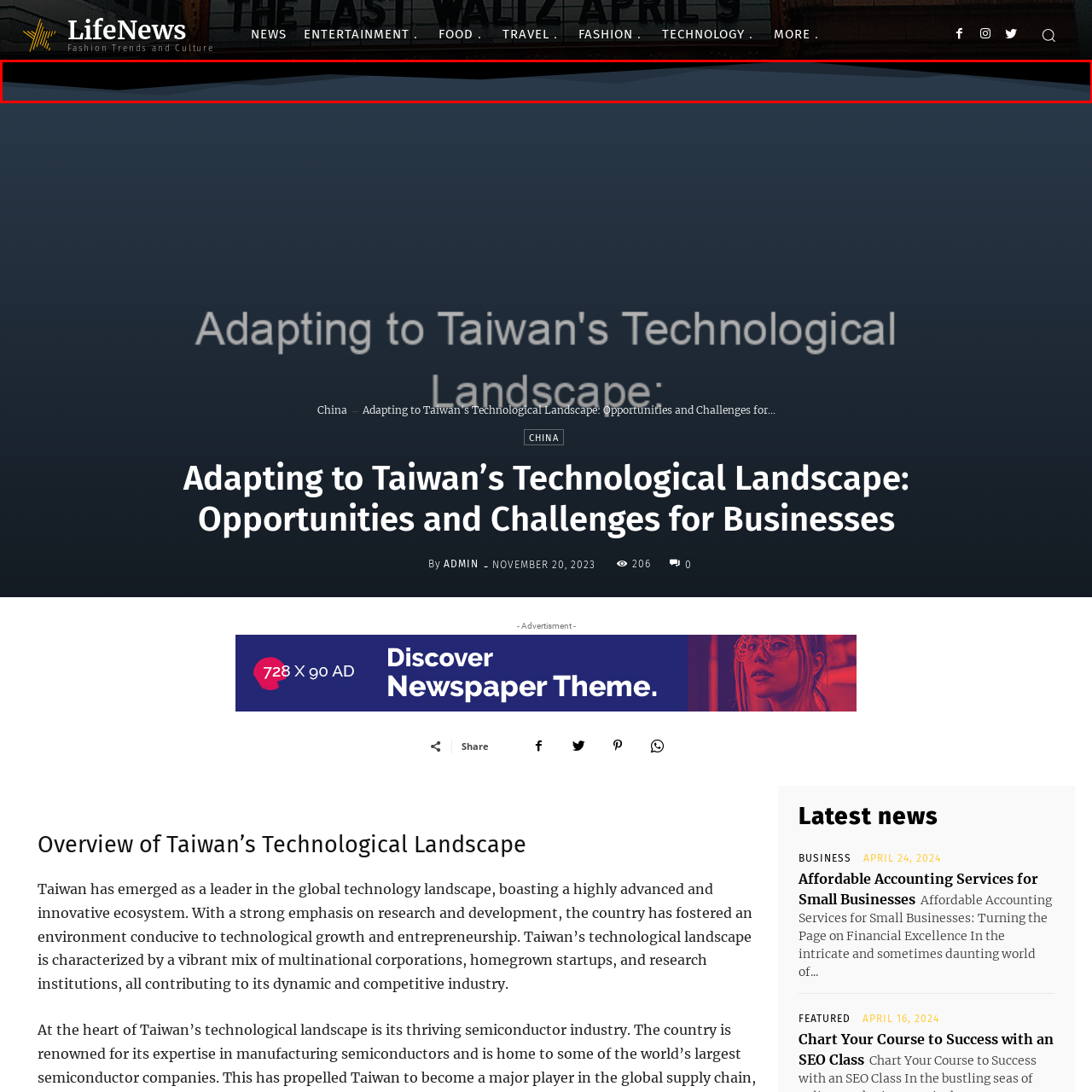What does the wave shape suggest?
Inspect the image within the red bounding box and answer the question in detail.

The caption states that the wave shape 'suggests progression and advancement', which is in line with the blog post's focus on Taiwan's dynamic and innovative technological landscape, implying that the wave shape is meant to convey a sense of forward-thinking and development.